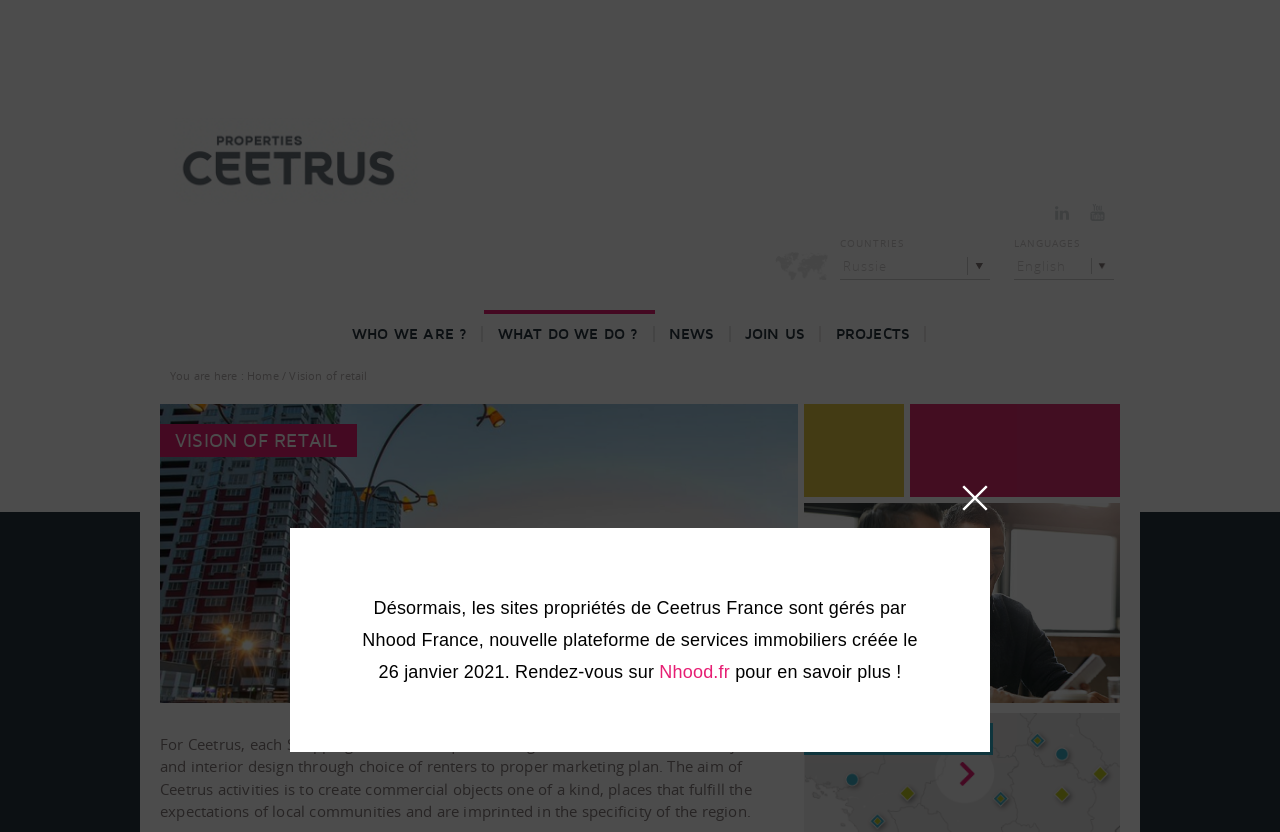Create a detailed summary of all the visual and textual information on the webpage.

The webpage is about Ceetrus, a company that specializes in creating unique shopping centers. At the top left corner, there is a link to skip to the main content. Below it, there is a link with no text. On the top right corner, there are two headings, "COUNTRIES" and "LANGUAGES", each accompanied by a combobox. Next to them, there are two links to follow Ceetrus on LinkedIn and YouTube.

Below these elements, there are five horizontal tabs labeled "WHO WE ARE?", "WHAT DO WE DO?", "NEWS", "JOIN US", and "PROJECTS". These tabs are positioned in the middle of the page, with equal spacing between them.

On the left side of the page, there is a breadcrumb navigation section, which shows the current location as "Home > Vision of retail". Below it, there is a heading "VISION OF RETAIL" followed by a paragraph of text that describes Ceetrus' approach to creating unique shopping centers.

On the right side of the page, there is a button with no text. Below it, there is a section of text that announces the management of Ceetrus France's properties by Nhood France, a new real estate services platform. This section includes a link to Nhood.fr and a call to action to learn more.